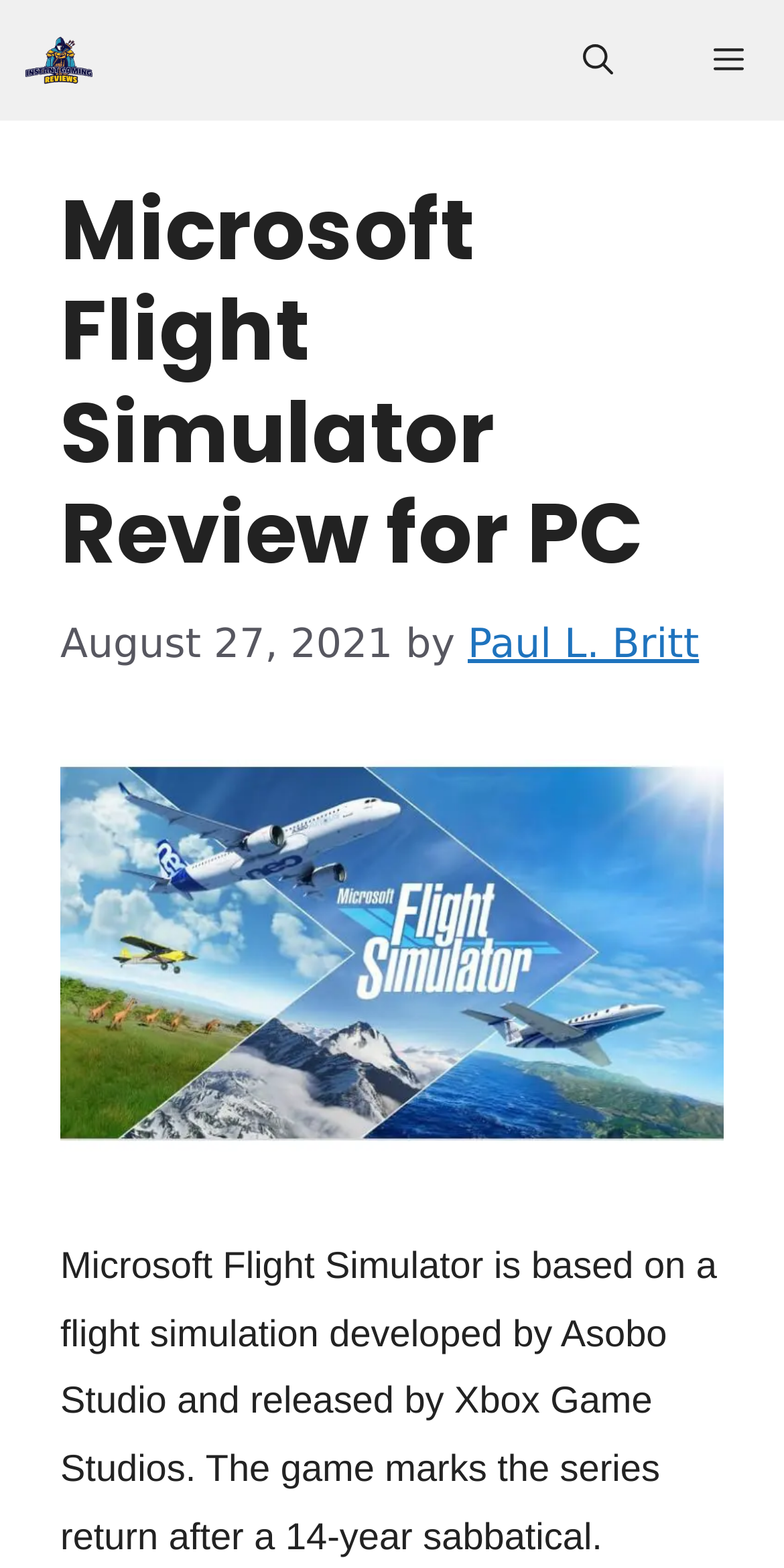What is the developer of the game?
Please respond to the question with a detailed and informative answer.

The developer of the game can be found in the text 'Microsoft Flight Simulator is based on a flight simulation developed by Asobo Studio and released by Xbox Game Studios.' which provides information about the game's development and release.